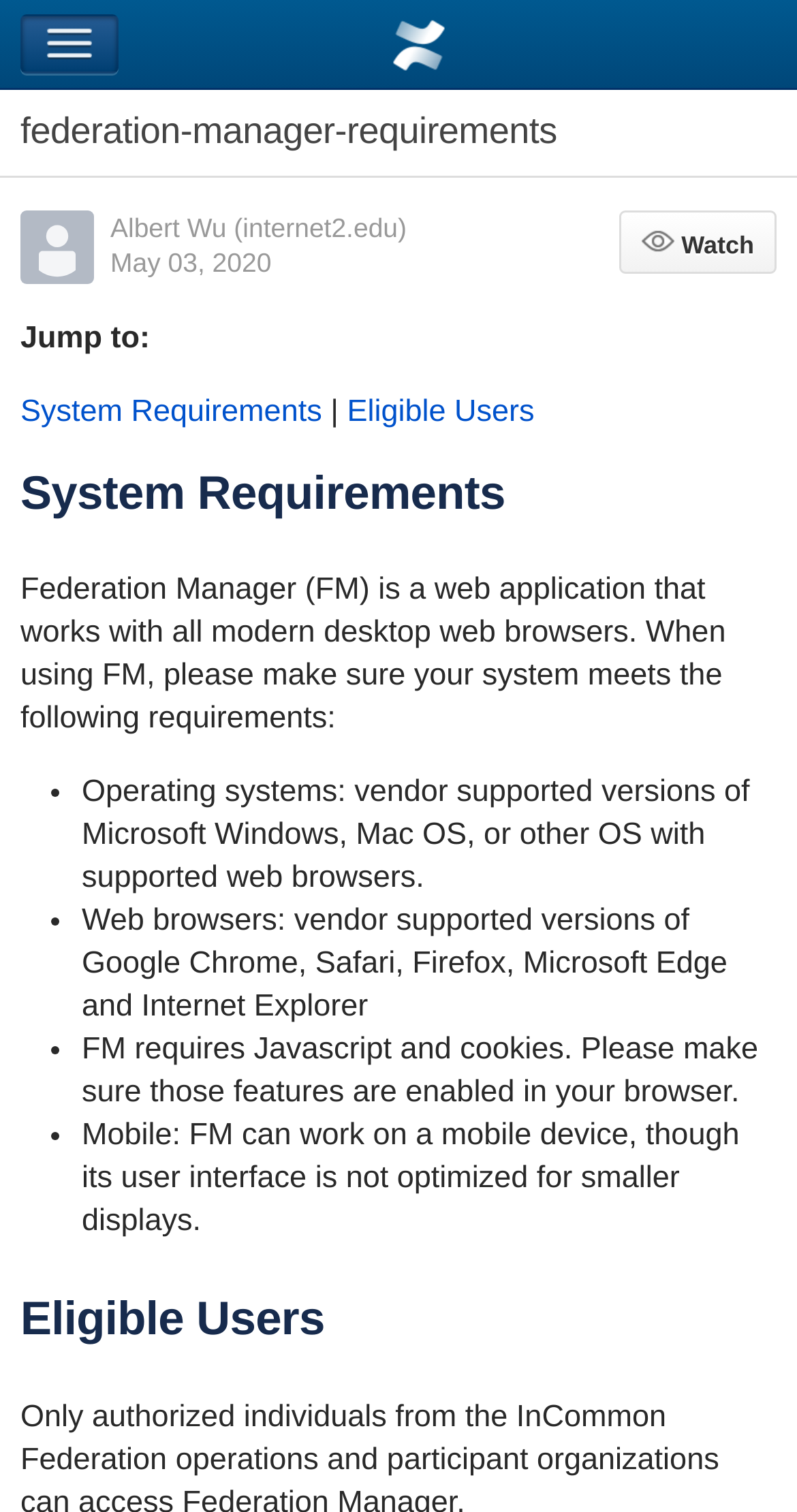From the element description: "May 03, 2020", extract the bounding box coordinates of the UI element. The coordinates should be expressed as four float numbers between 0 and 1, in the order [left, top, right, bottom].

[0.138, 0.163, 0.34, 0.183]